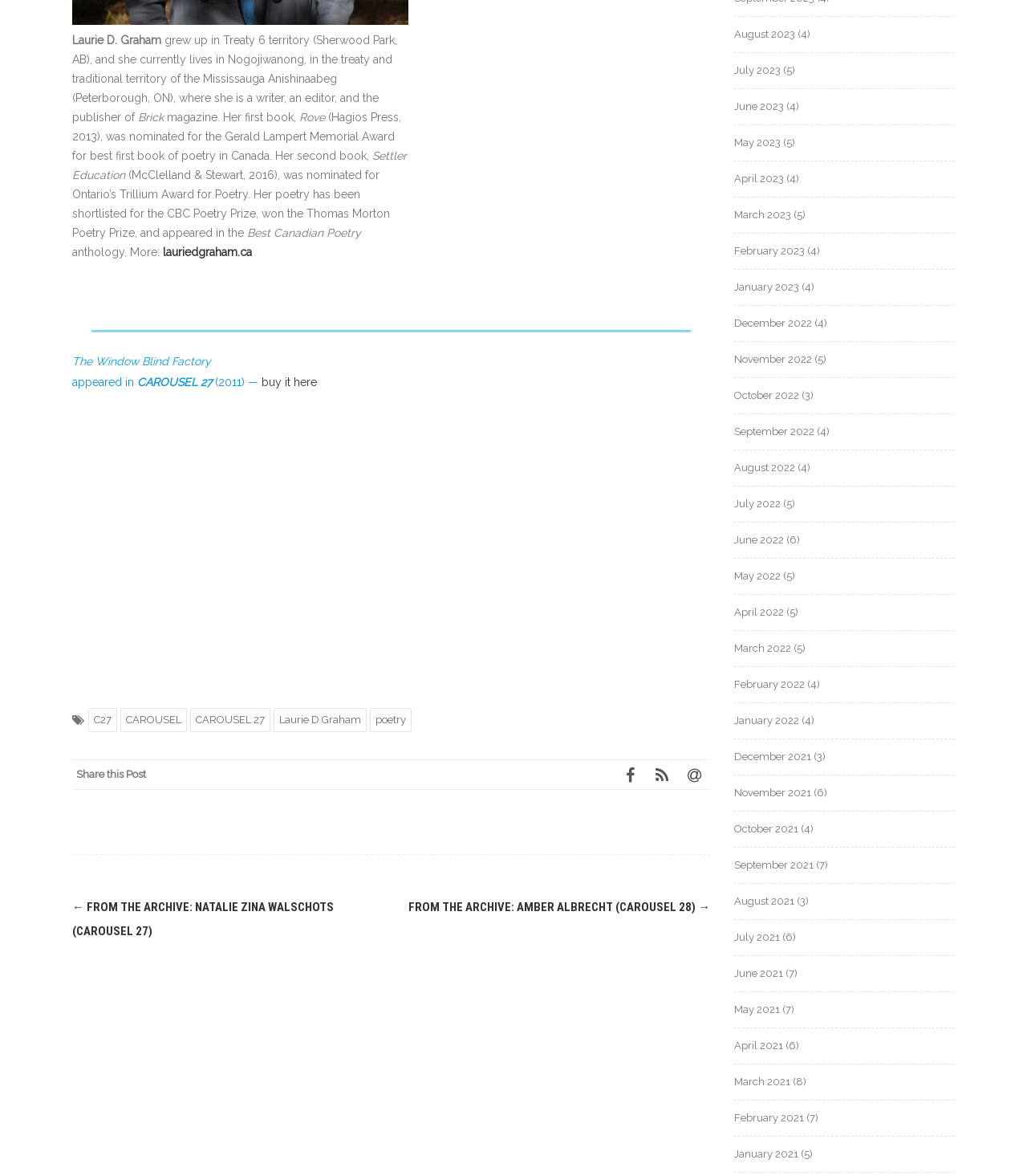Please provide the bounding box coordinates for the element that needs to be clicked to perform the instruction: "Go to the August 2023 archive". The coordinates must consist of four float numbers between 0 and 1, formatted as [left, top, right, bottom].

[0.715, 0.024, 0.774, 0.034]